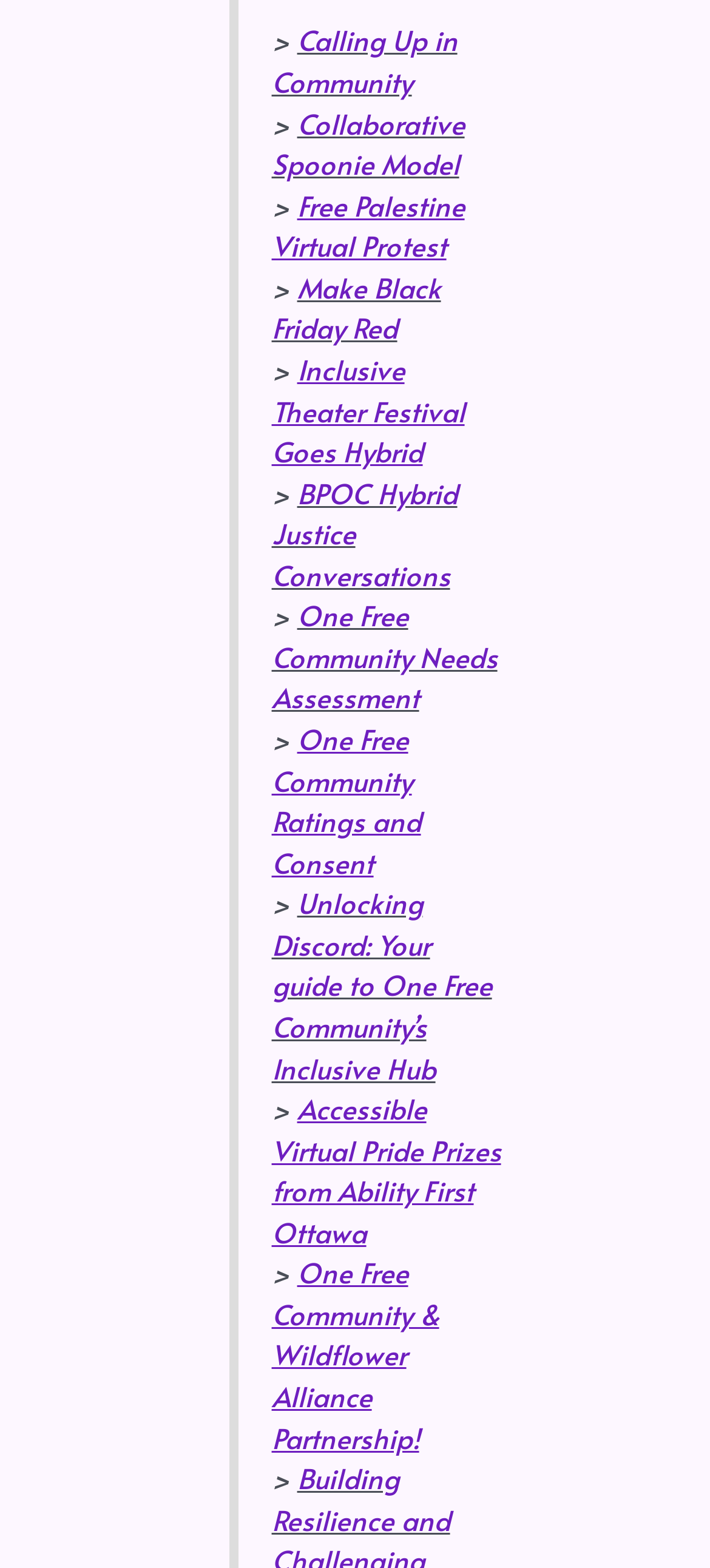Reply to the question with a brief word or phrase: How many links are on the webpage?

11